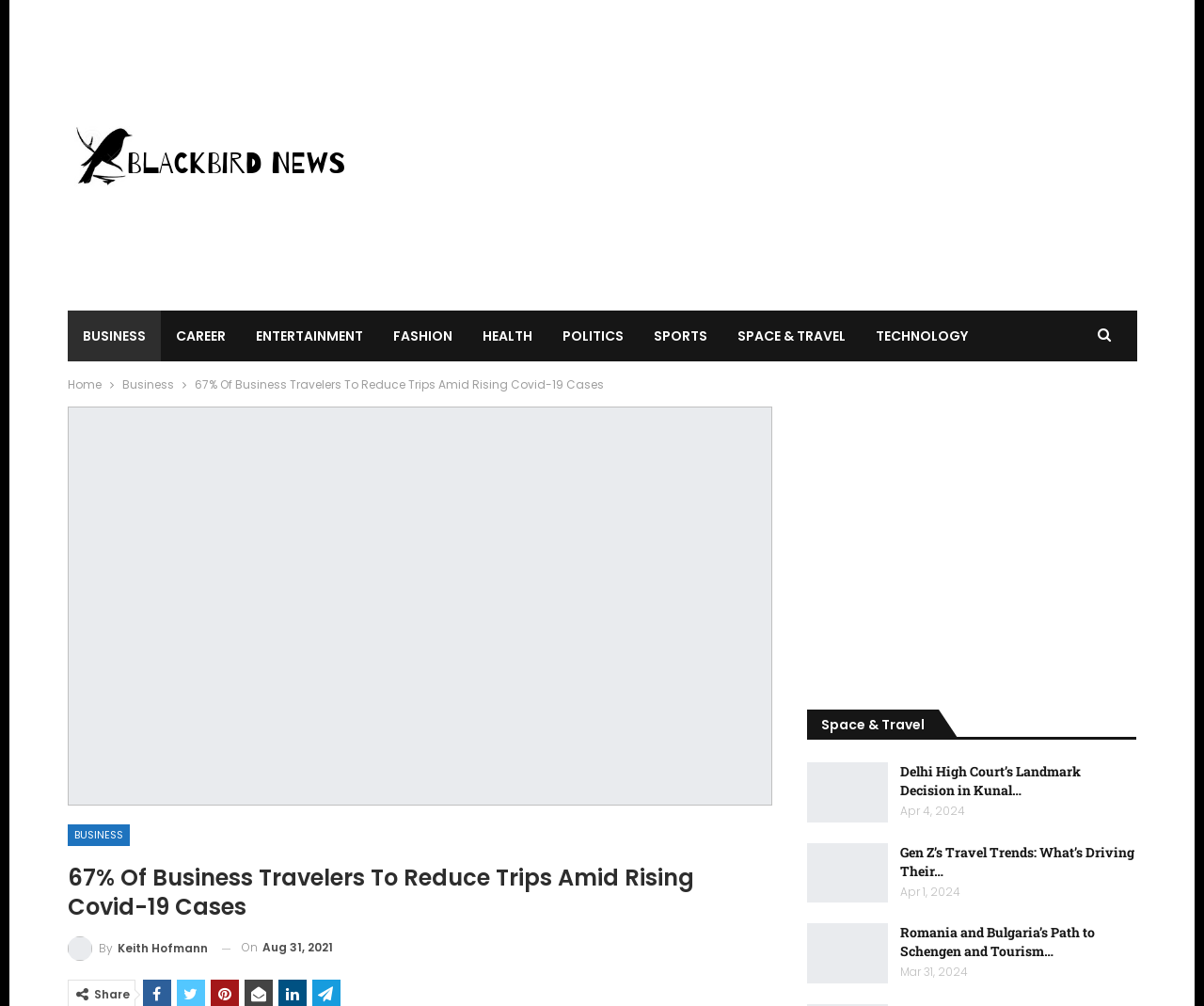Please specify the bounding box coordinates of the clickable section necessary to execute the following command: "Click on the 'BUSINESS' link".

[0.056, 0.309, 0.133, 0.359]